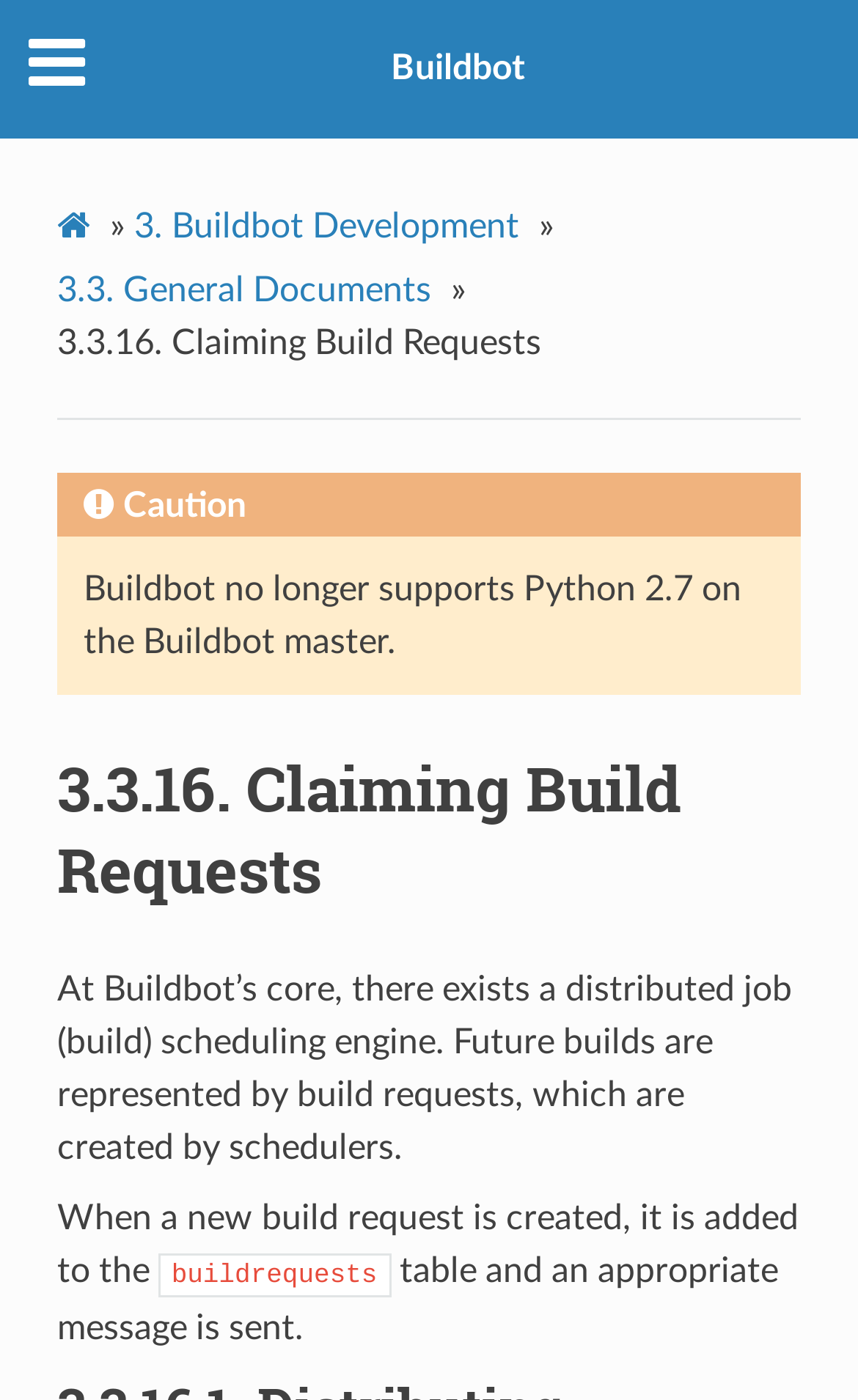Please give a concise answer to this question using a single word or phrase: 
What is the symbol next to the heading '3.3.16. Claiming Build Requests'?

uf0c1